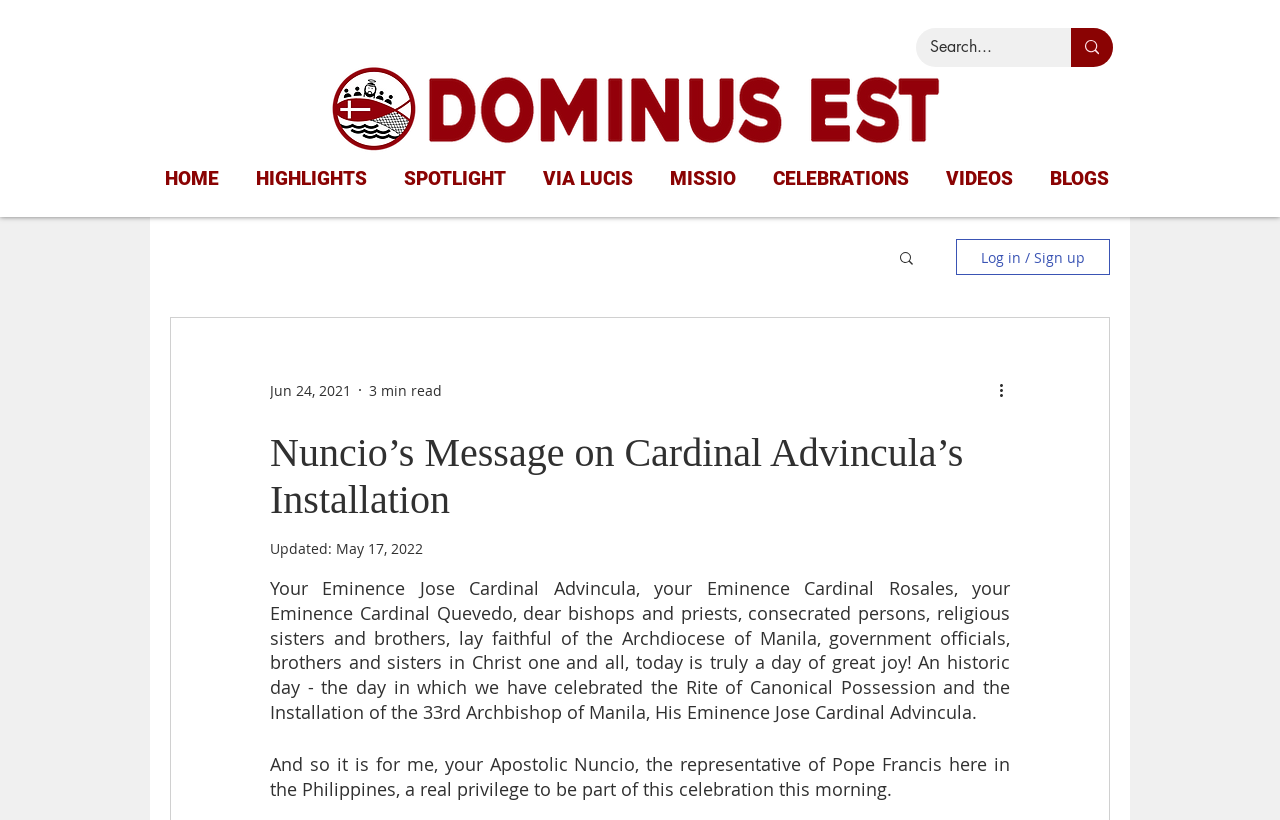What is the role of the person speaking in the text?
Please provide a detailed answer to the question.

I found the answer by reading the text in the webpage, specifically the sentence 'And so it is for me, your Apostolic Nuncio, the representative of Pope Francis here in the Philippines, a real privilege to be part of this celebration this morning.' This sentence indicates that the person speaking is the Apostolic Nuncio, representing Pope Francis in the Philippines.